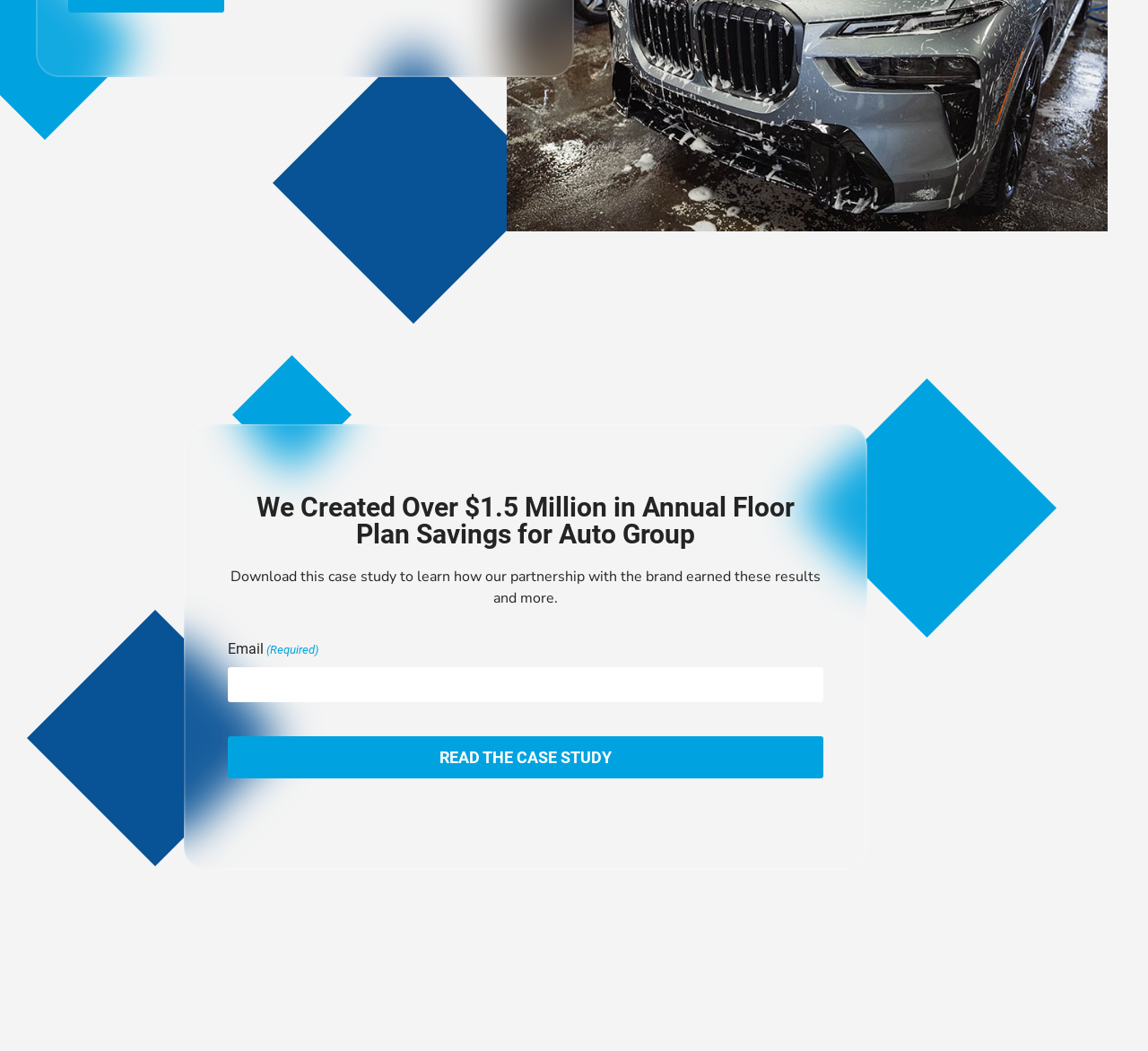Extract the bounding box coordinates of the UI element described: "name="input_1"". Provide the coordinates in the format [left, top, right, bottom] with values ranging from 0 to 1.

[0.199, 0.635, 0.717, 0.668]